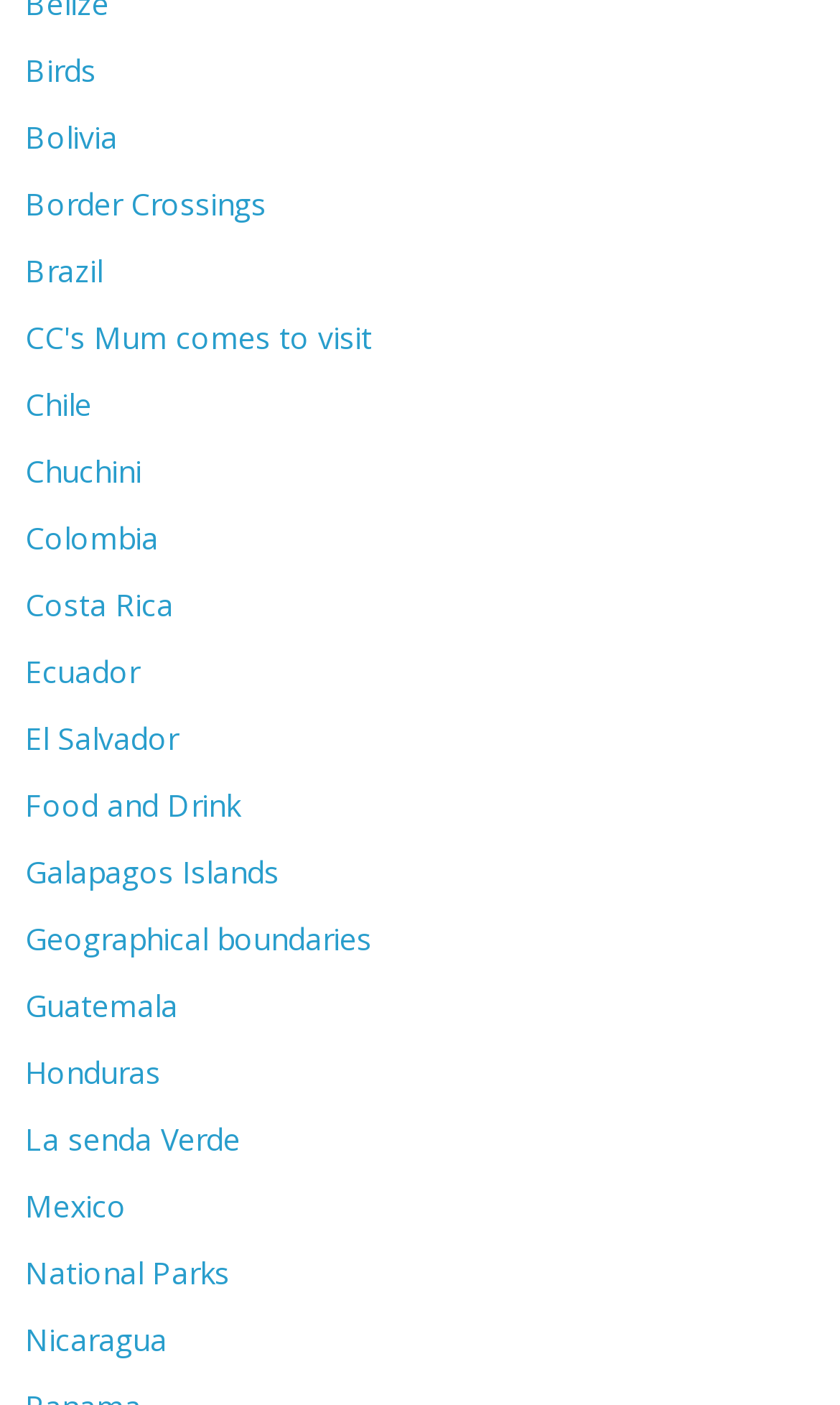Locate the bounding box coordinates of the element I should click to achieve the following instruction: "Visit CC's Mum comes to visit".

[0.03, 0.225, 0.443, 0.254]